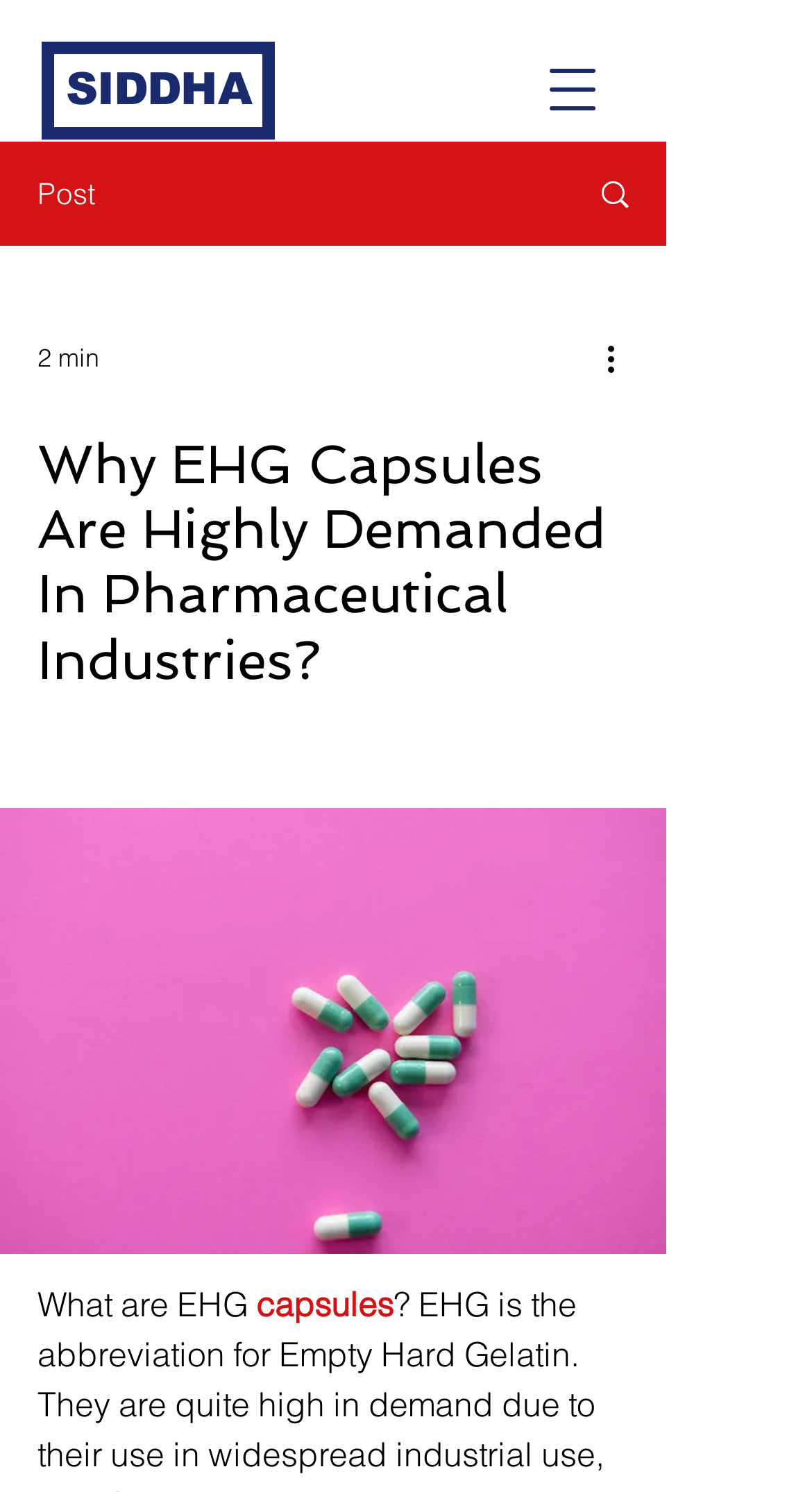Give a one-word or short-phrase answer to the following question: 
How many links are present in the navigation menu?

Two